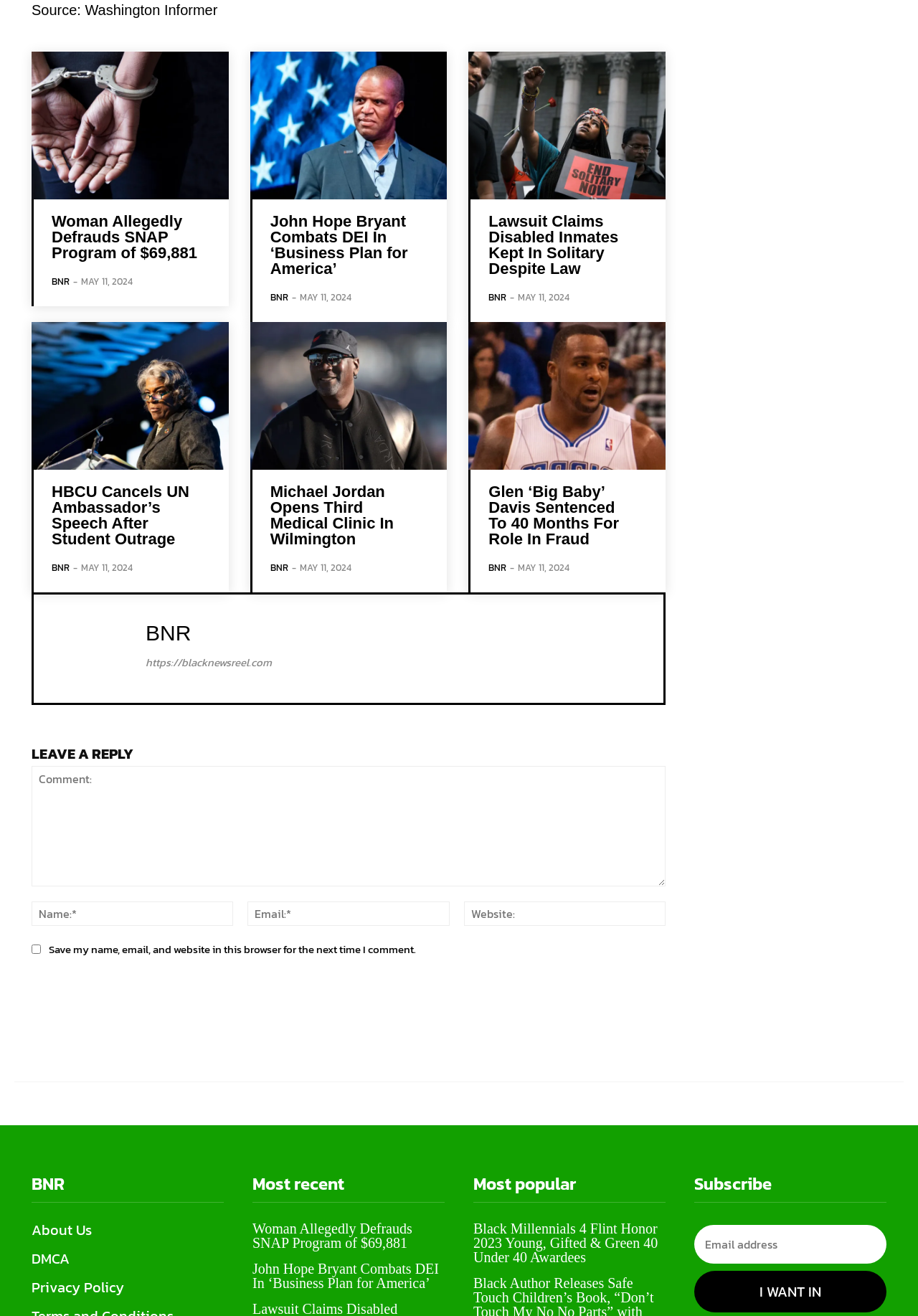Kindly determine the bounding box coordinates for the clickable area to achieve the given instruction: "Click on 'Ice cream machine'".

None